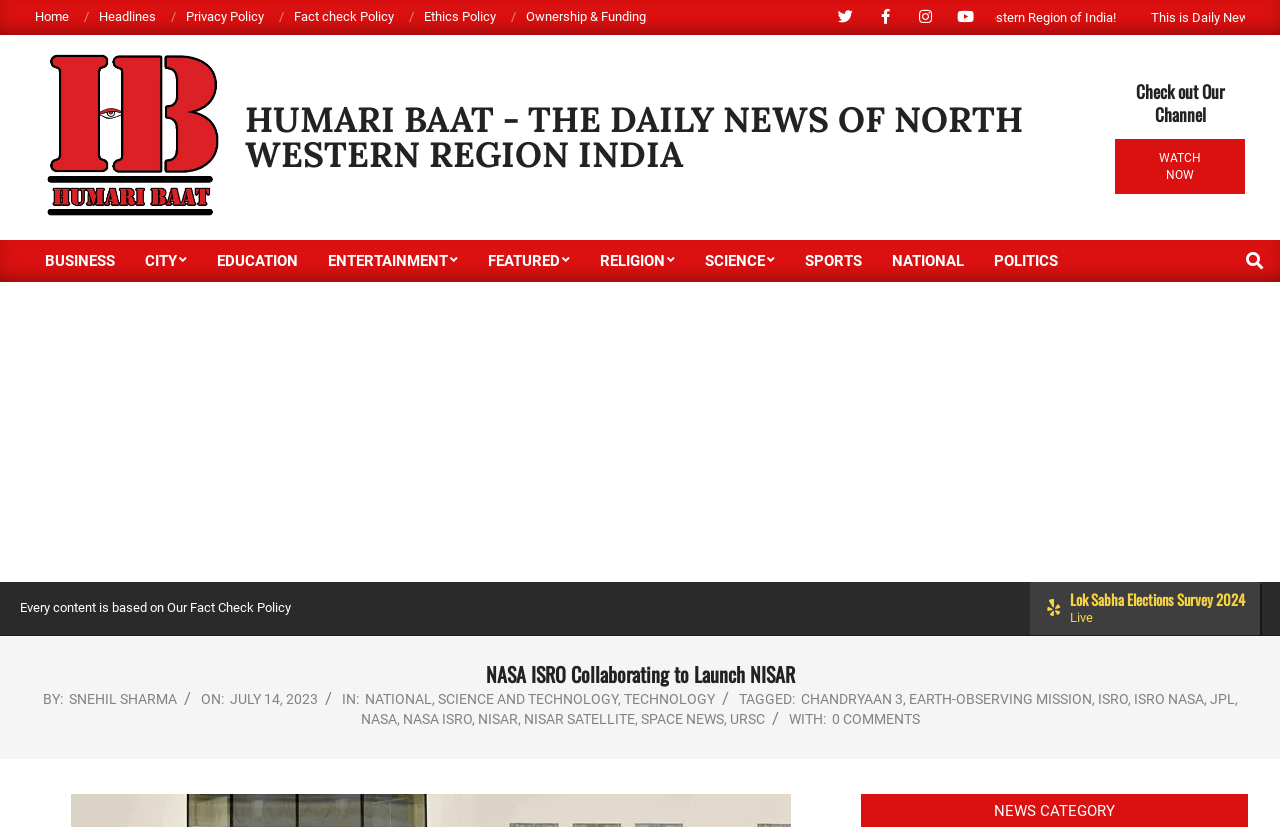Show the bounding box coordinates of the region that should be clicked to follow the instruction: "Visit 'Stock market swing trading video course'."

None